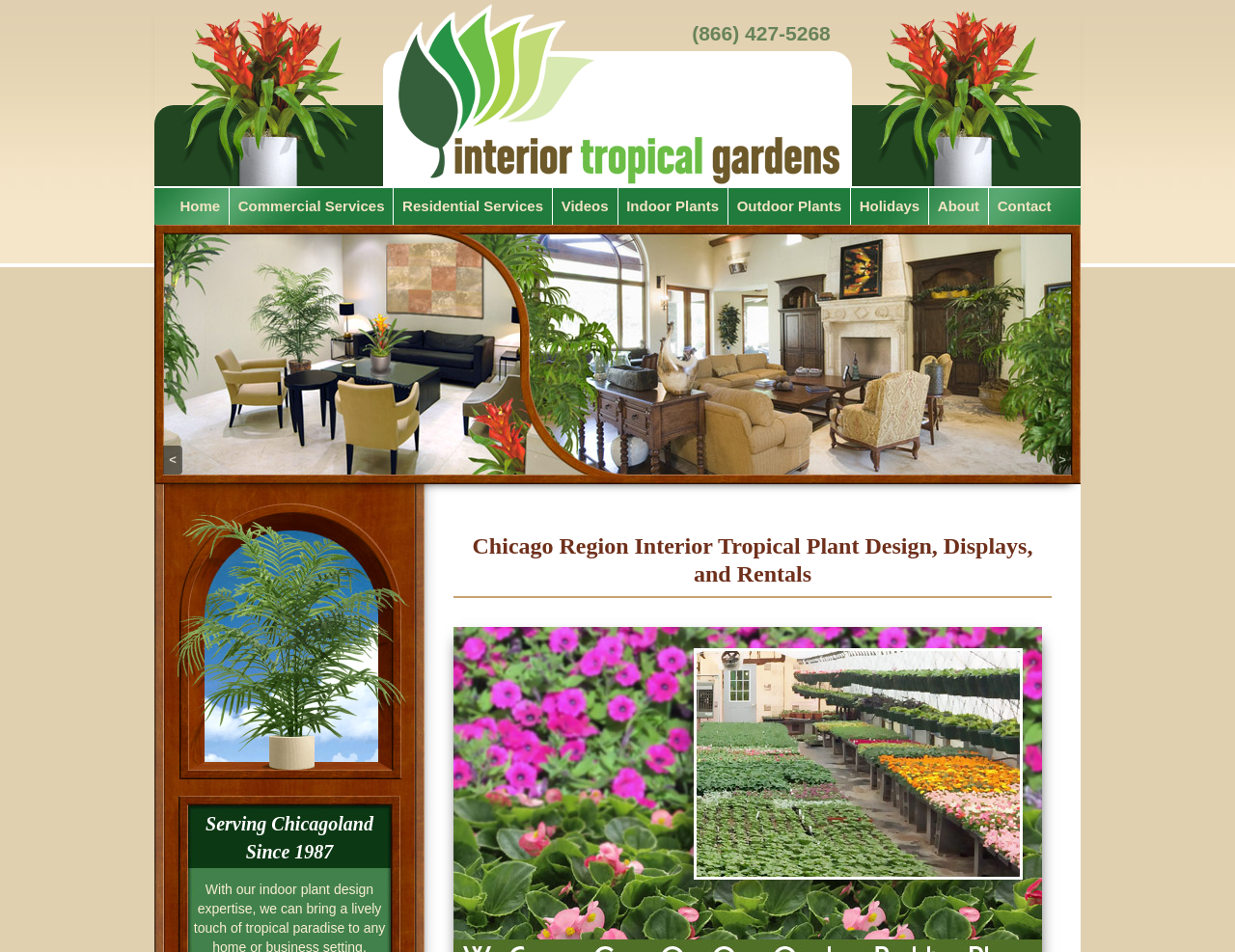Based on the element description: "Prayer", identify the bounding box coordinates for this UI element. The coordinates must be four float numbers between 0 and 1, listed as [left, top, right, bottom].

None